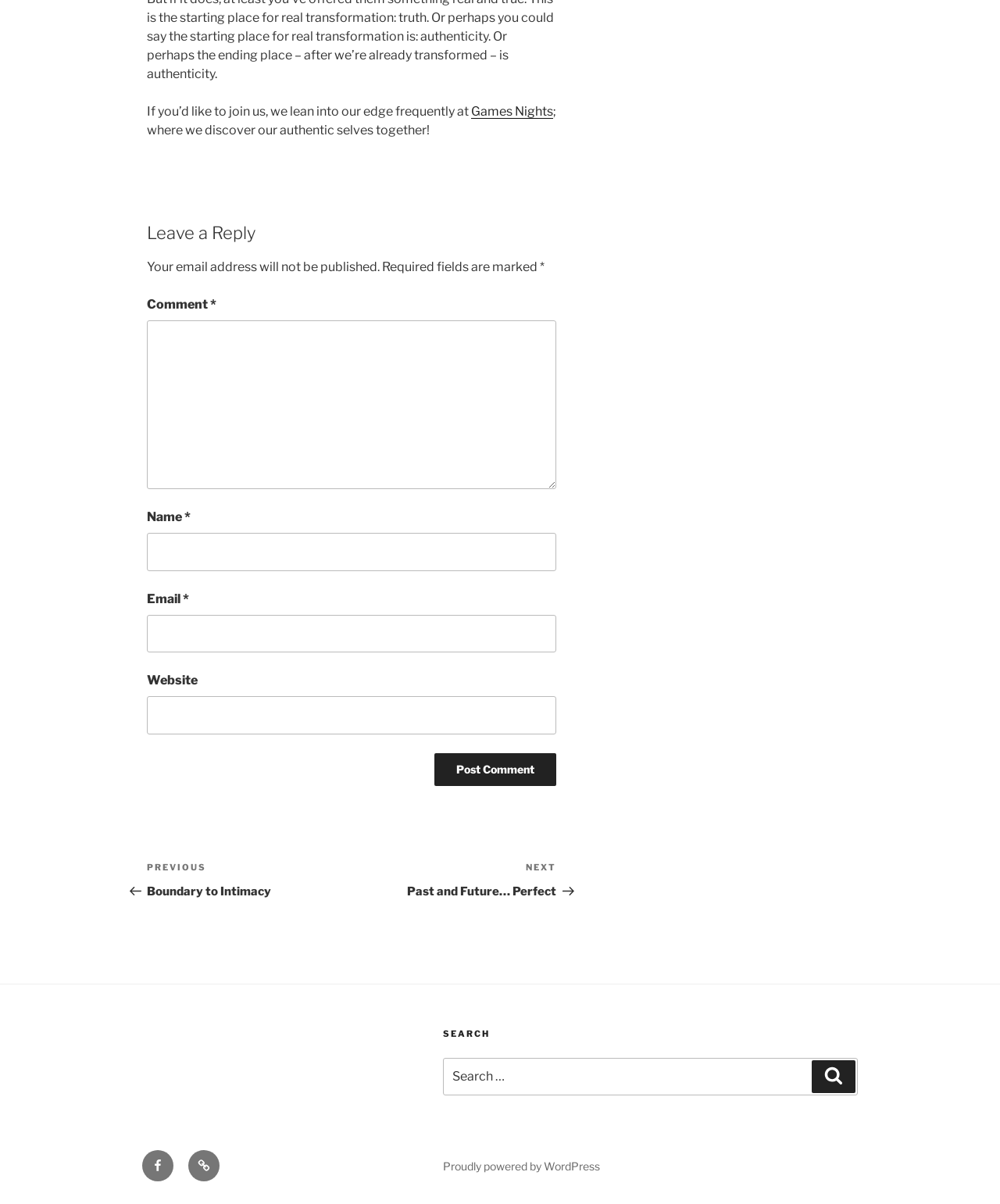What is required to leave a reply?
Respond to the question with a well-detailed and thorough answer.

The webpage has a 'Leave a Reply' section with three required fields: 'Name', 'Email', and 'Comment', indicated by an asterisk (*) symbol.